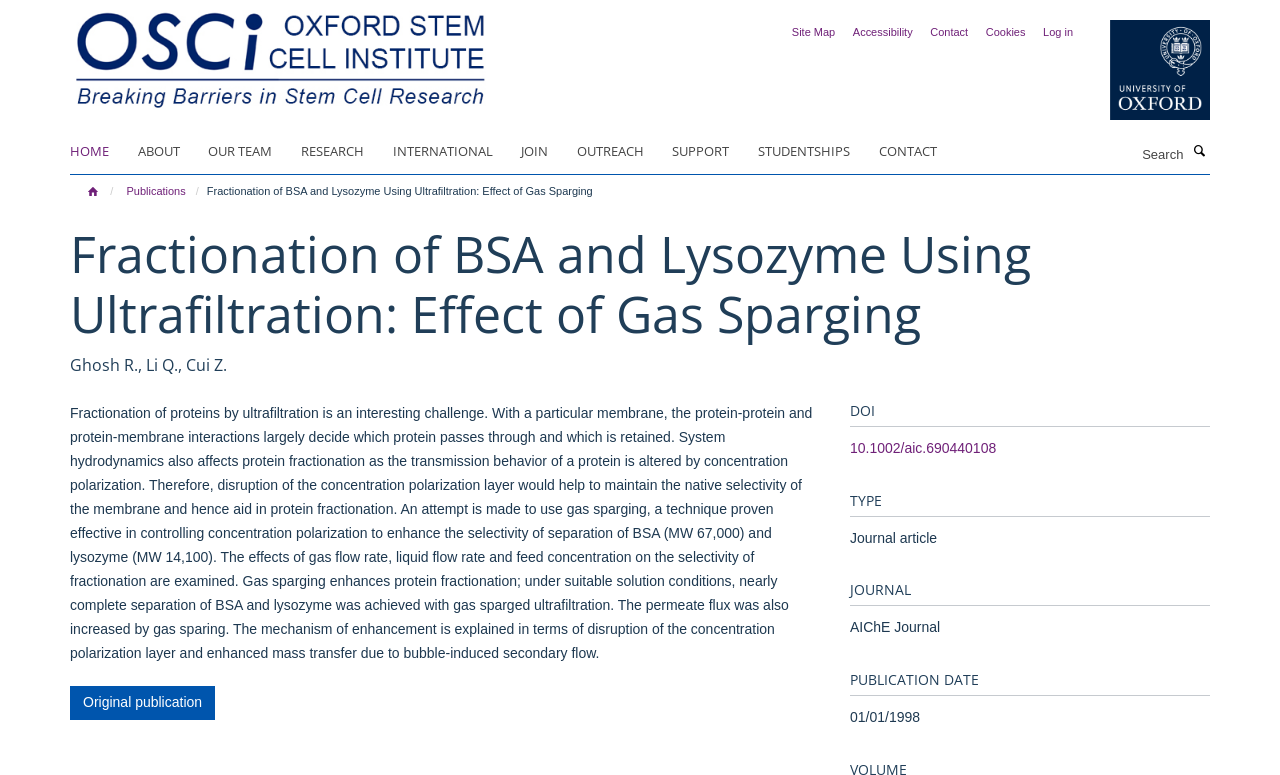Determine the bounding box coordinates for the clickable element to execute this instruction: "Search for something". Provide the coordinates as four float numbers between 0 and 1, i.e., [left, top, right, bottom].

None